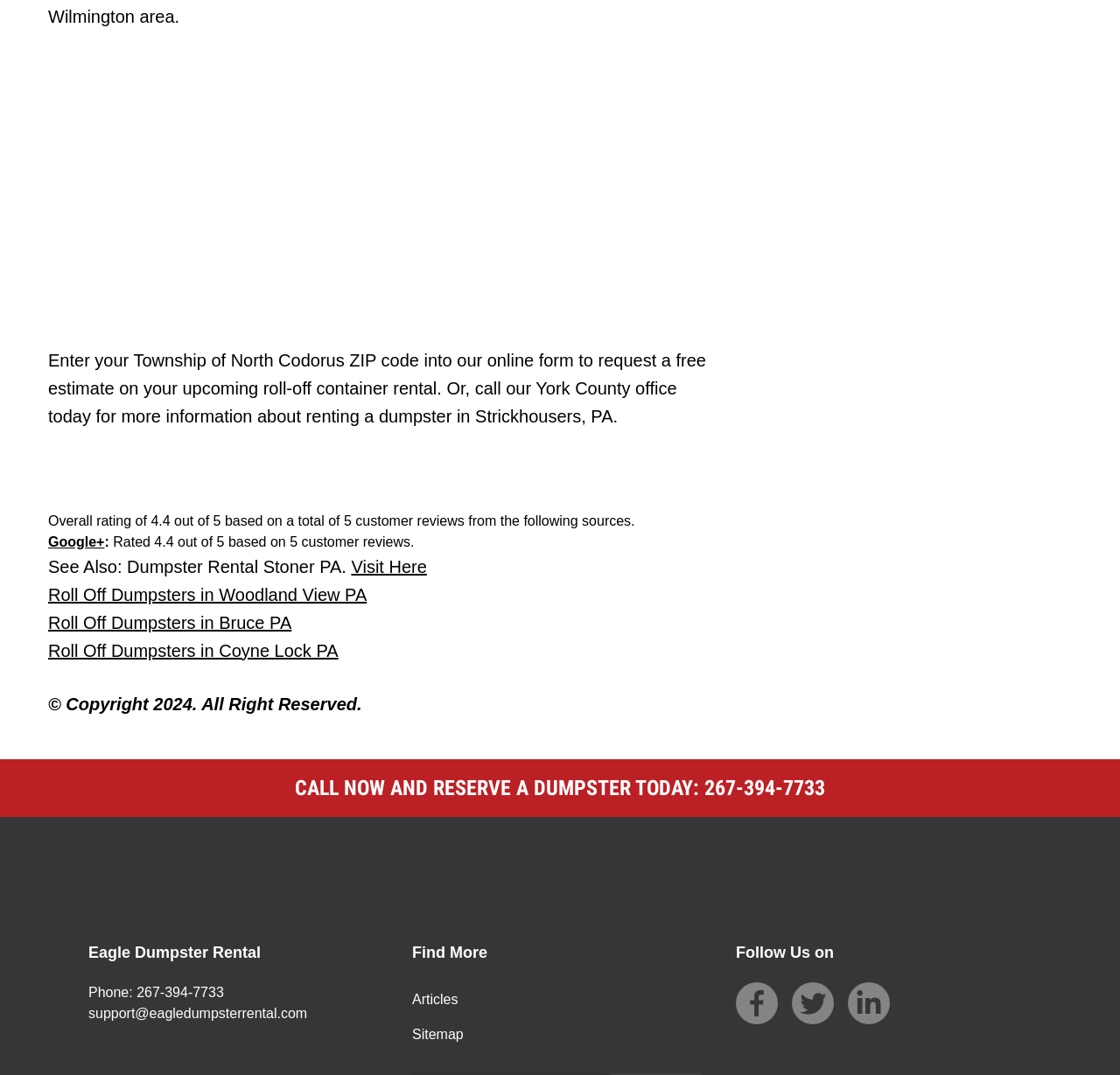Please specify the bounding box coordinates in the format (top-left x, top-left y, bottom-right x, bottom-right y), with values ranging from 0 to 1. Identify the bounding box for the UI component described as follows: Articles

[0.368, 0.922, 0.409, 0.936]